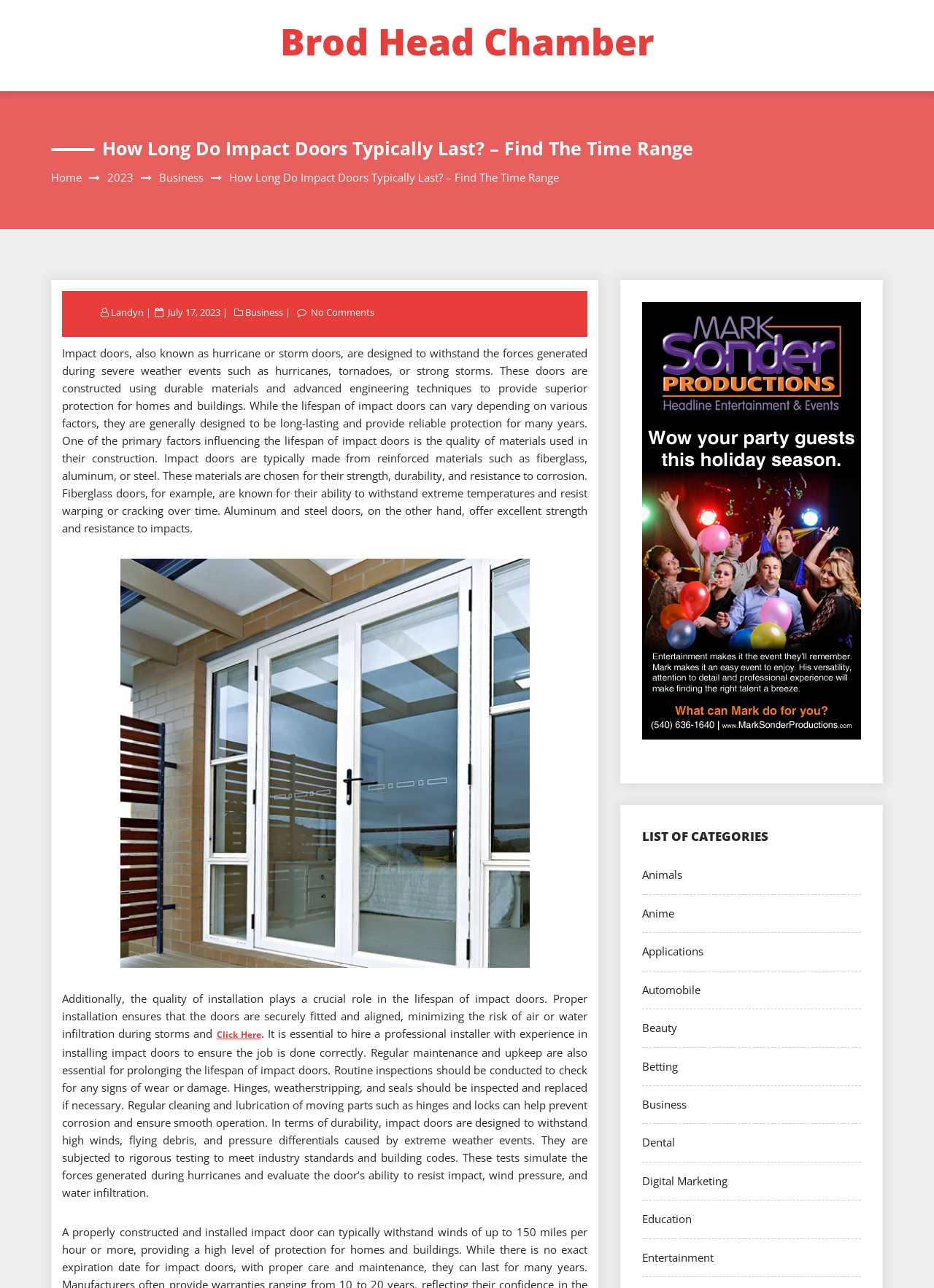Identify and provide the bounding box coordinates of the UI element described: "Brod Head Chamber". The coordinates should be formatted as [left, top, right, bottom], with each number being a float between 0 and 1.

[0.3, 0.013, 0.7, 0.052]